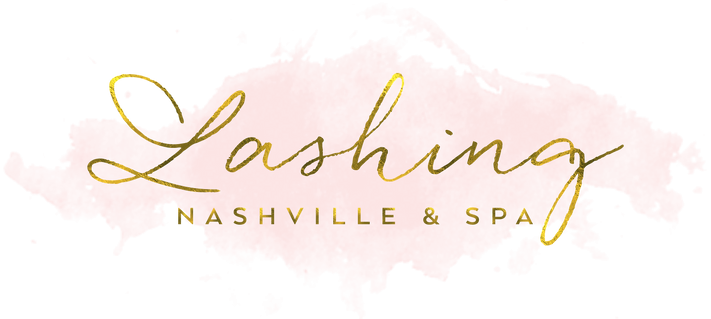Present an elaborate depiction of the scene captured in the image.

The image features the logo of "Lashing Nashville & Spa," prominently displayed with an elegant and stylish design. The word "Lashing" is written in a flowing, cursive font, accented by a touch of gold that gives it a luxurious feel. Below, "NASHVILLE & SPA" is presented in bold, uppercase letters, emphasizing the establishment's location and services. The background is adorned with a soft pink watercolor splash, enhancing the overall aesthetic and creating a visually appealing contrast. This logo represents a professional service focused on eyelash extensions and beauty treatments in Nashville.